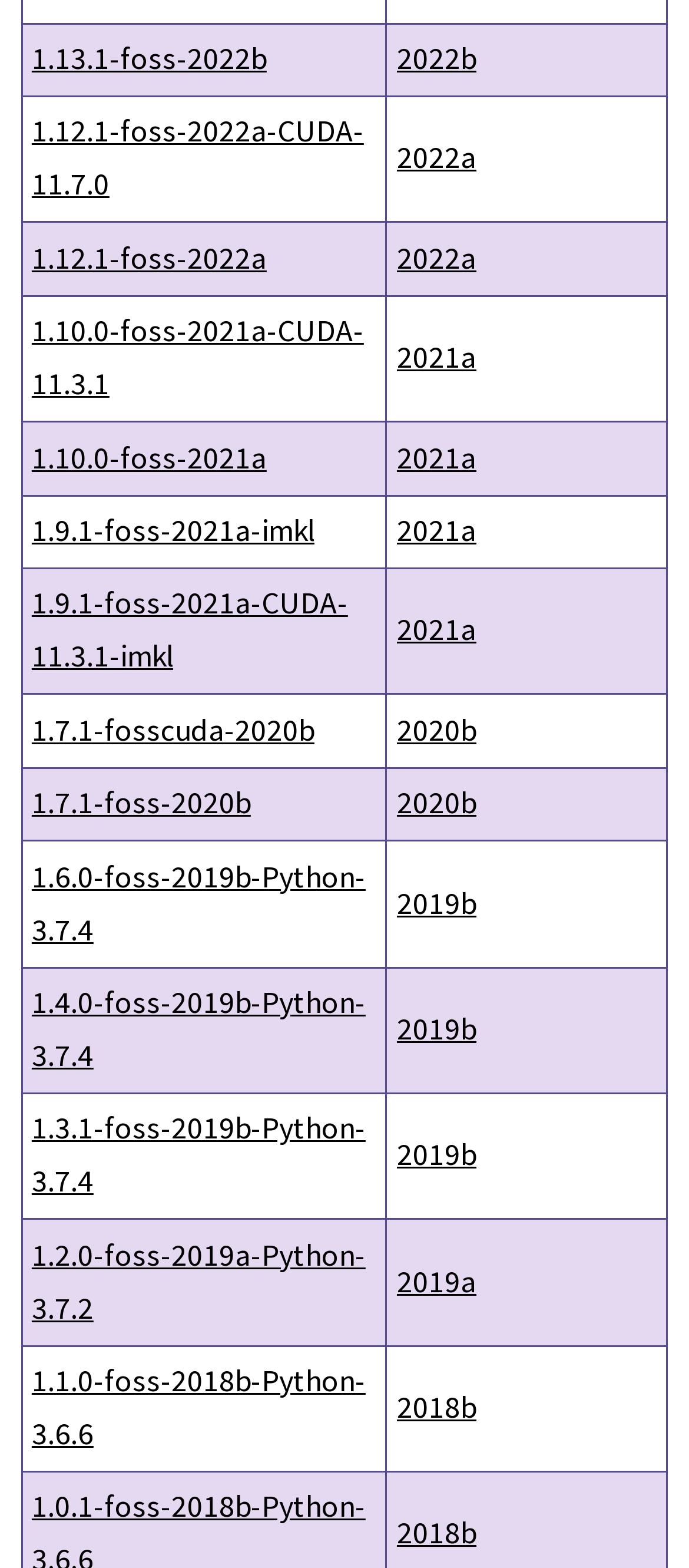Using the description "1.1.0-foss-2018b-Python-3.6.6", predict the bounding box of the relevant HTML element.

[0.033, 0.859, 0.56, 0.938]